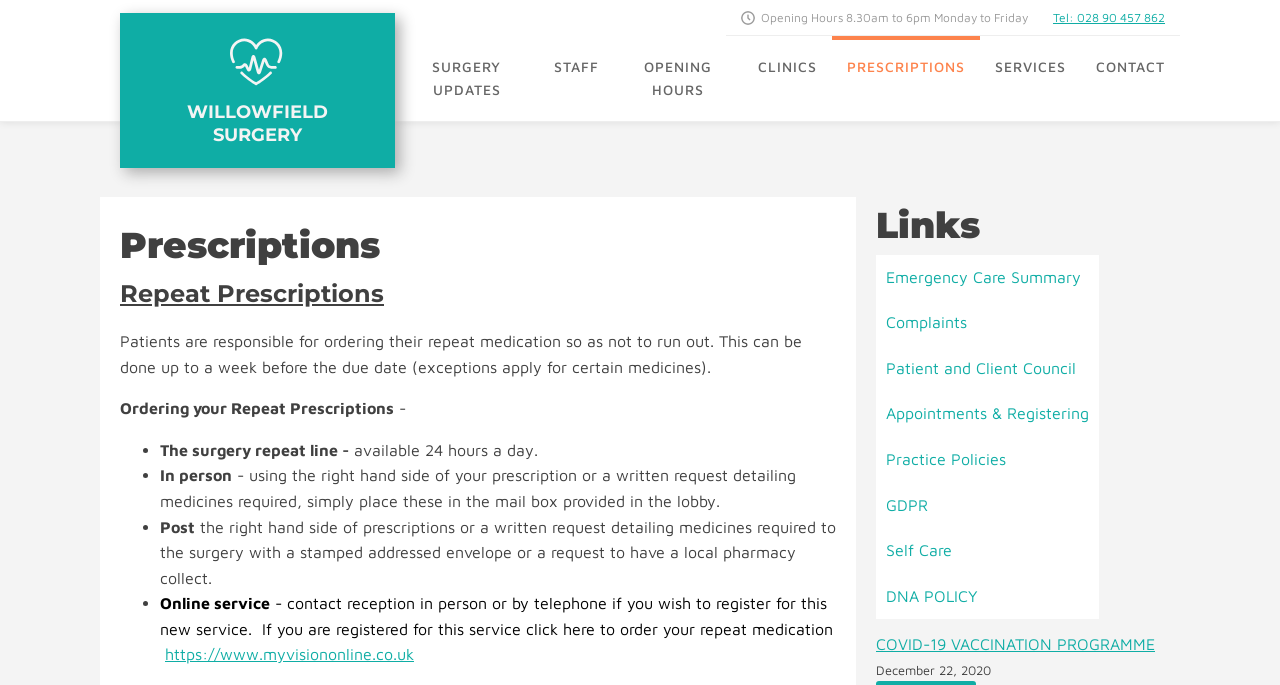What is the last updated date of the surgery's information?
Provide an in-depth answer to the question, covering all aspects.

I found the date by looking at the static text element at the bottom of the webpage, which indicates the last updated date of the surgery's information.